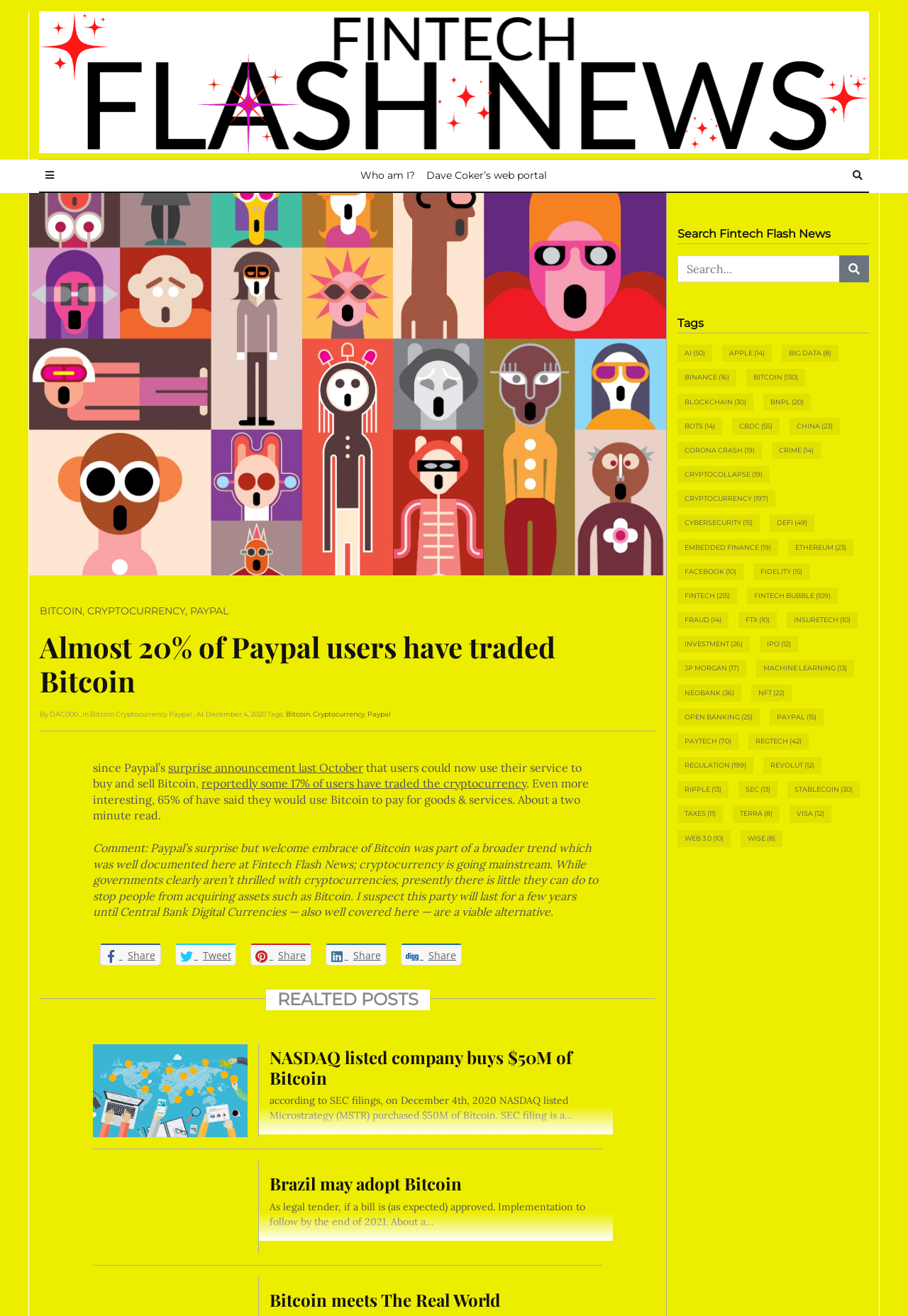Look at the image and write a detailed answer to the question: 
What is the date of the article?

I found the date of the article by looking at the top of the webpage, where it says 'Wednesday, June 12, 2024'.